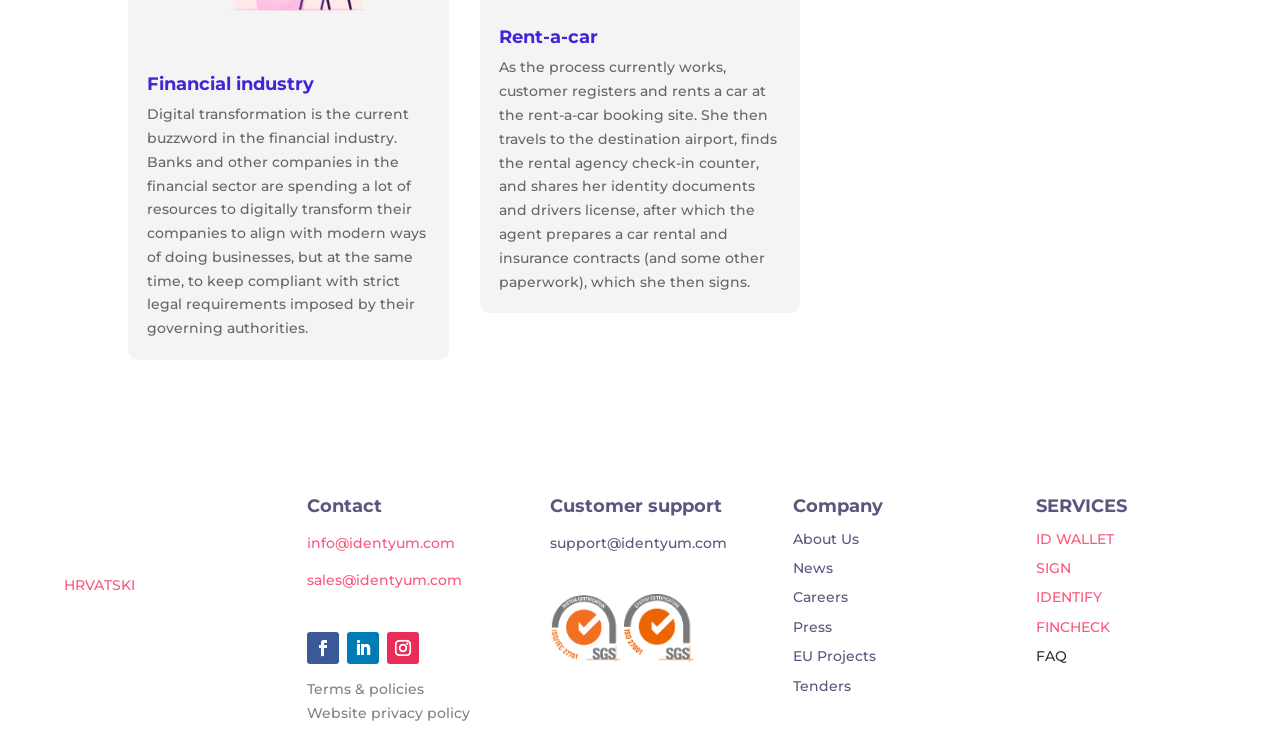Use a single word or phrase to answer the question:
What is the last service listed in the 'SERVICES' section?

FAQ